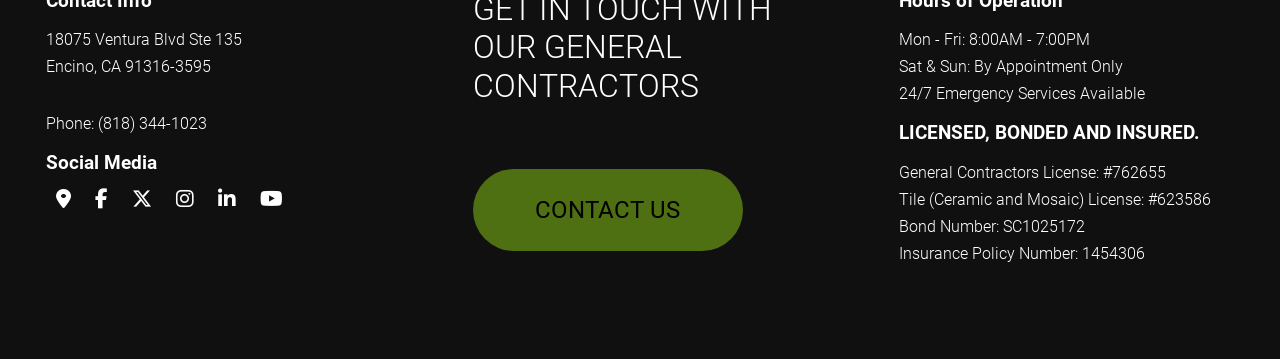Given the element description Contact Us, identify the bounding box coordinates for the UI element on the webpage screenshot. The format should be (top-left x, top-left y, bottom-right x, bottom-right y), with values between 0 and 1.

[0.369, 0.471, 0.58, 0.699]